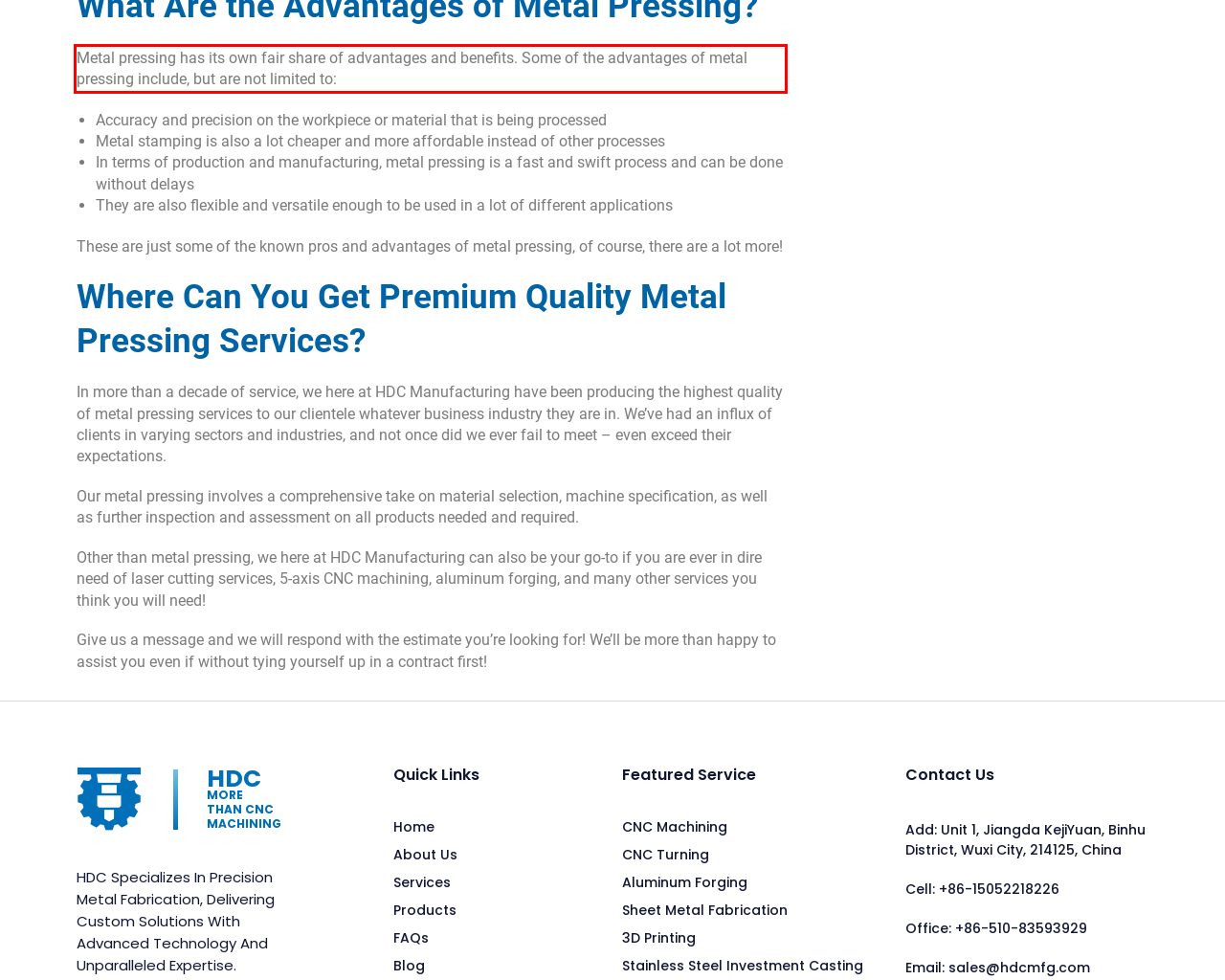Analyze the webpage screenshot and use OCR to recognize the text content in the red bounding box.

Metal pressing has its own fair share of advantages and benefits. Some of the advantages of metal pressing include, but are not limited to: